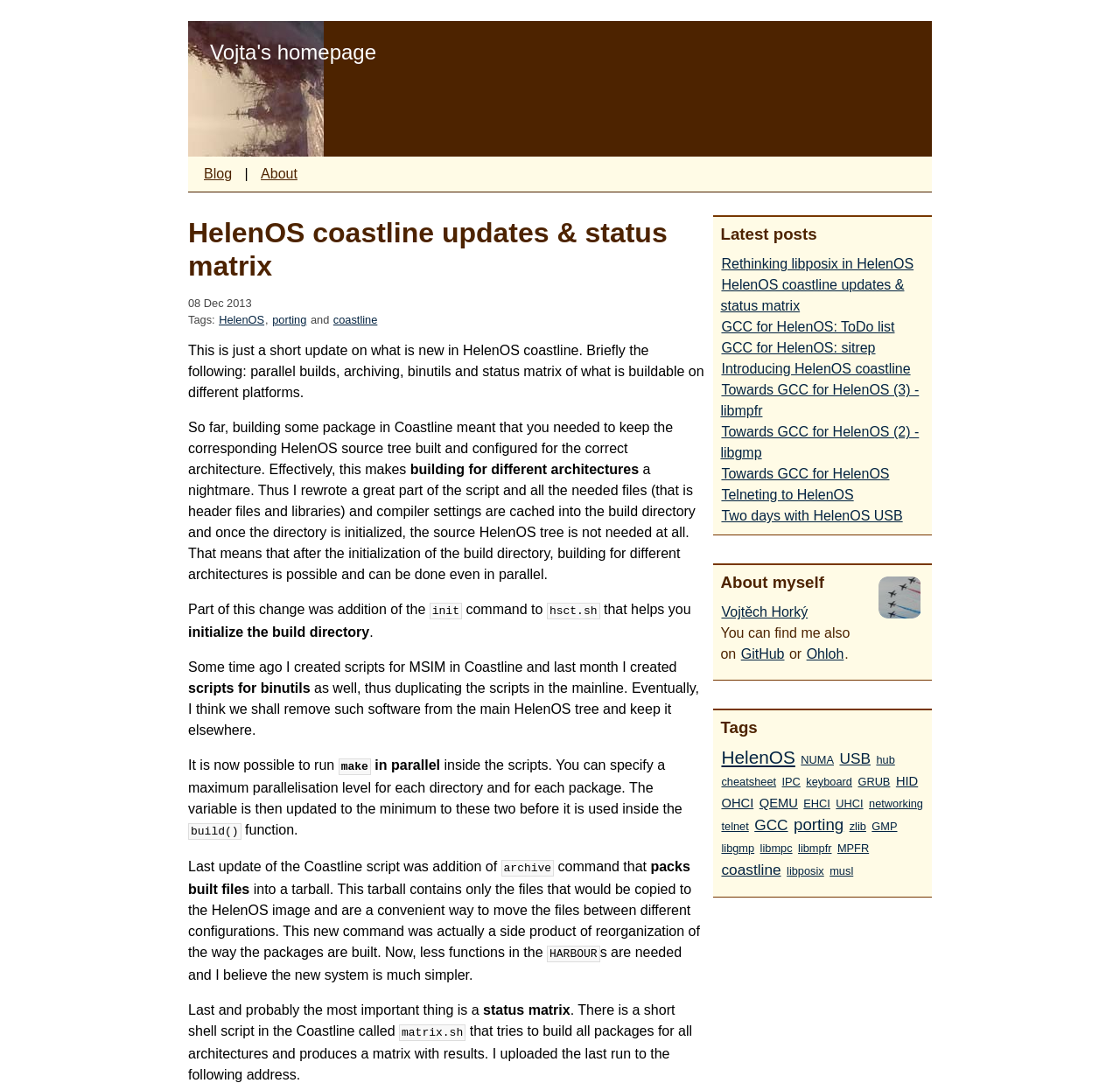Locate the bounding box coordinates of the element's region that should be clicked to carry out the following instruction: "check latest posts". The coordinates need to be four float numbers between 0 and 1, i.e., [left, top, right, bottom].

[0.643, 0.207, 0.825, 0.227]